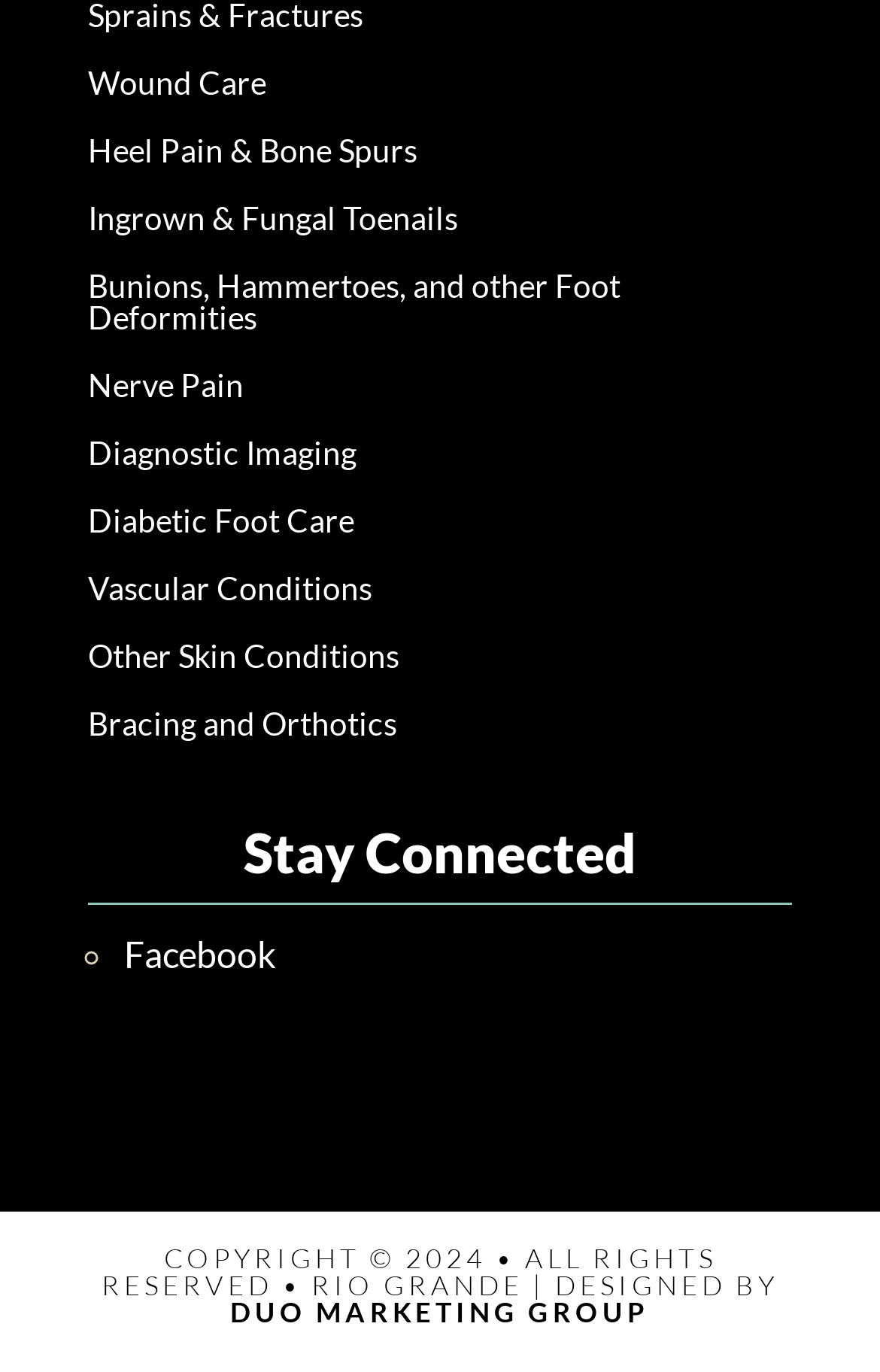Could you provide the bounding box coordinates for the portion of the screen to click to complete this instruction: "Follow on Facebook"?

[0.141, 0.679, 0.313, 0.71]